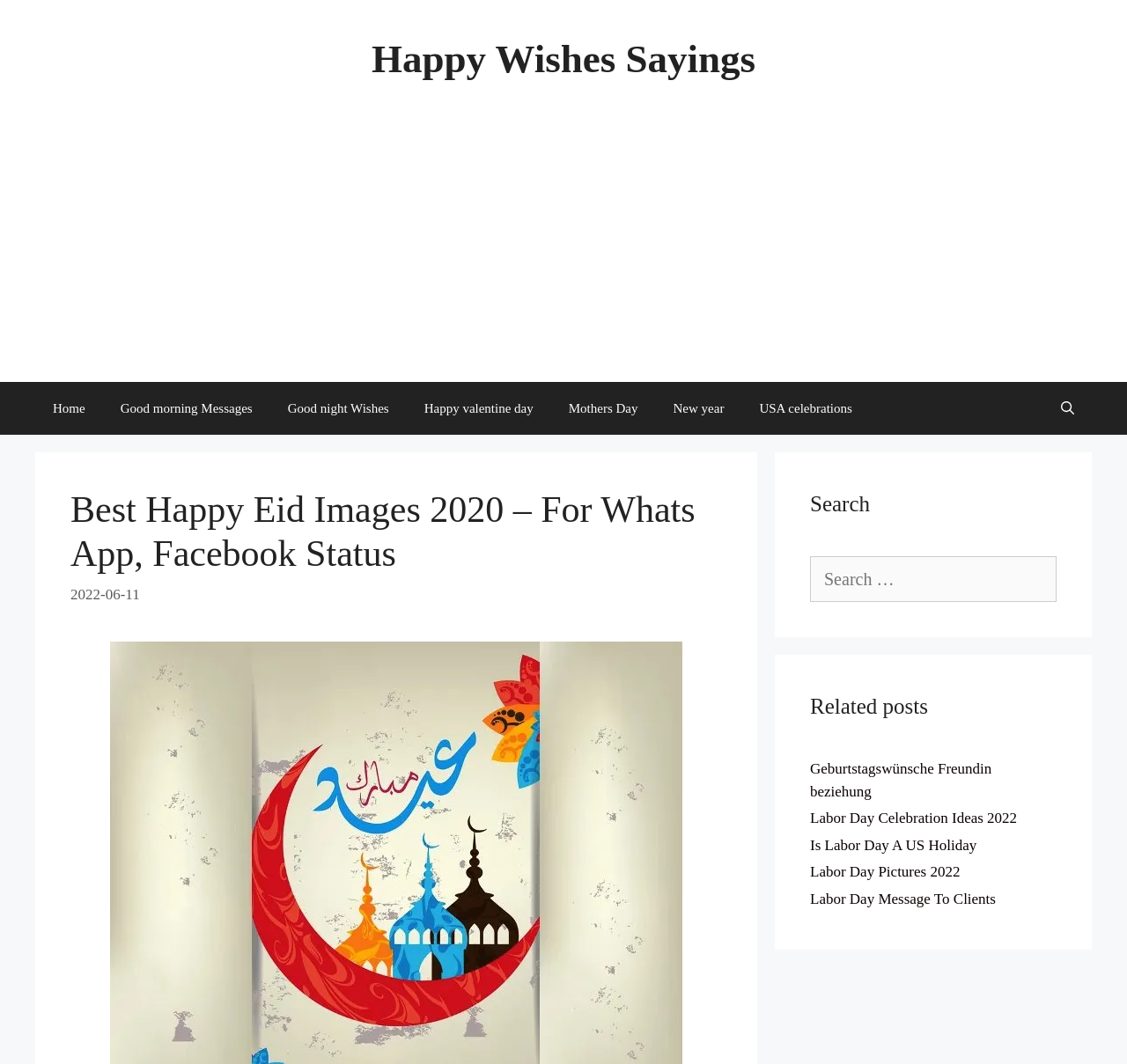What type of content is available on this webpage?
Answer with a single word or phrase by referring to the visual content.

Images, quotes, messages, wishes